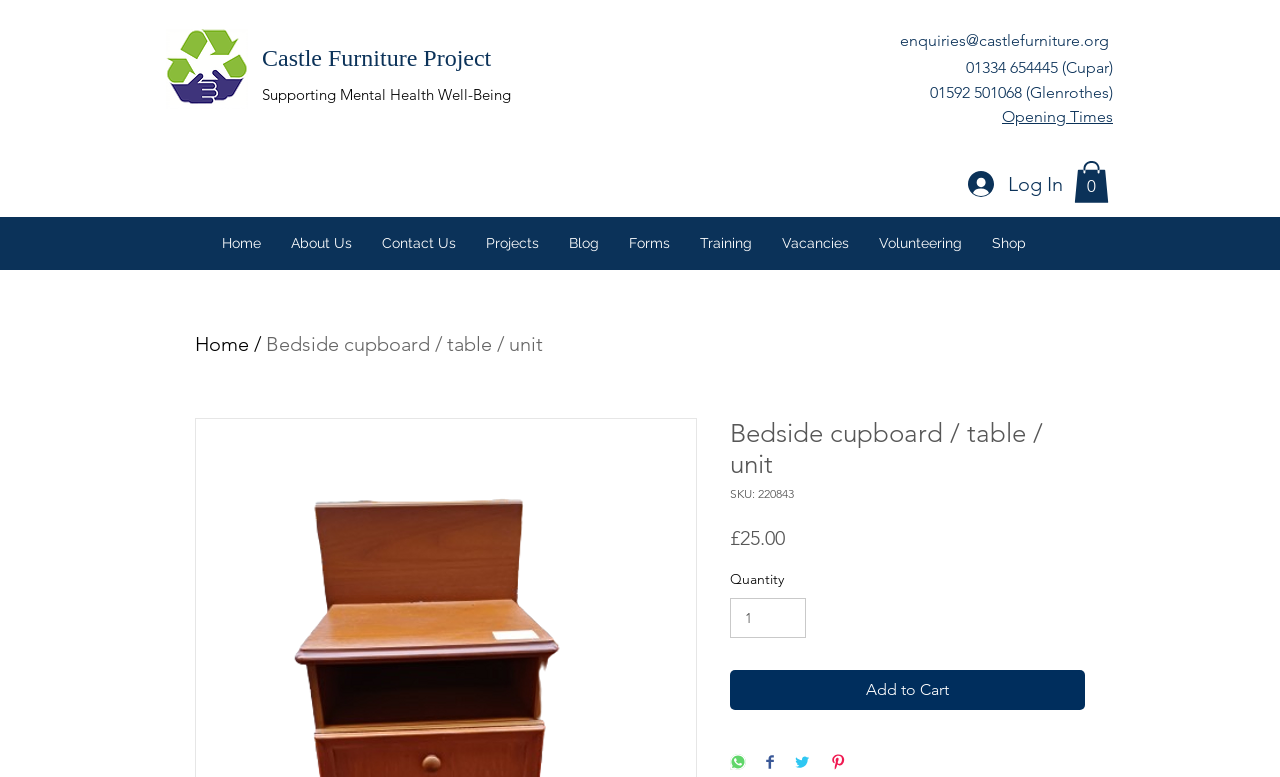Answer the question below using just one word or a short phrase: 
What is the logo of the website?

Castle Furniture Project Logo